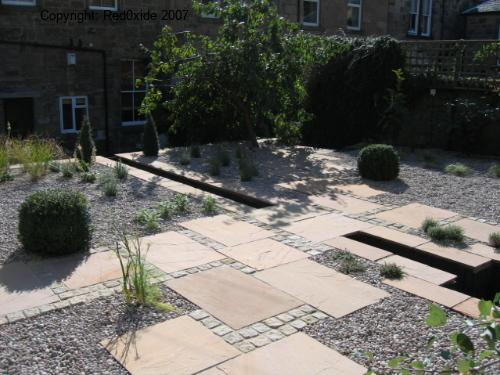Compose an extensive description of the image.

The image showcases a beautifully designed contemporary garden, characterized by a well-thought-out layout that harmonizes natural elements with modern aesthetics. The scene captures a tranquil outdoor space featuring a mixture of textures, including large sandstone paving stones juxtaposed against fine gravel. Lush greenery is strategically placed throughout, with neatly trimmed shrubs surrounding the paving, adding softness to the structured design.

In the center, a meticulously designed area features a shallow trench, suggesting a subtle water feature or a pathway that enhances movement within the garden. The arrangement encourages exploration and engagement with nature, evident in the variety of low-growing plants that punctuate the sandy surface.

The backdrop of the garden includes a rustic stone wall, adding character and warmth to the overall ambiance. Sunlight bathes the space, illuminating the different materials and highlighting the garden's thoughtful design. This image reflects the artistry of contemporary landscape design, making it a standout feature for those seeking inspiration for creating serene outdoor environments. 

The photo is credited to RedOxide, dated 2007, emphasizing its enduring appeal in the realm of landscape architecture.